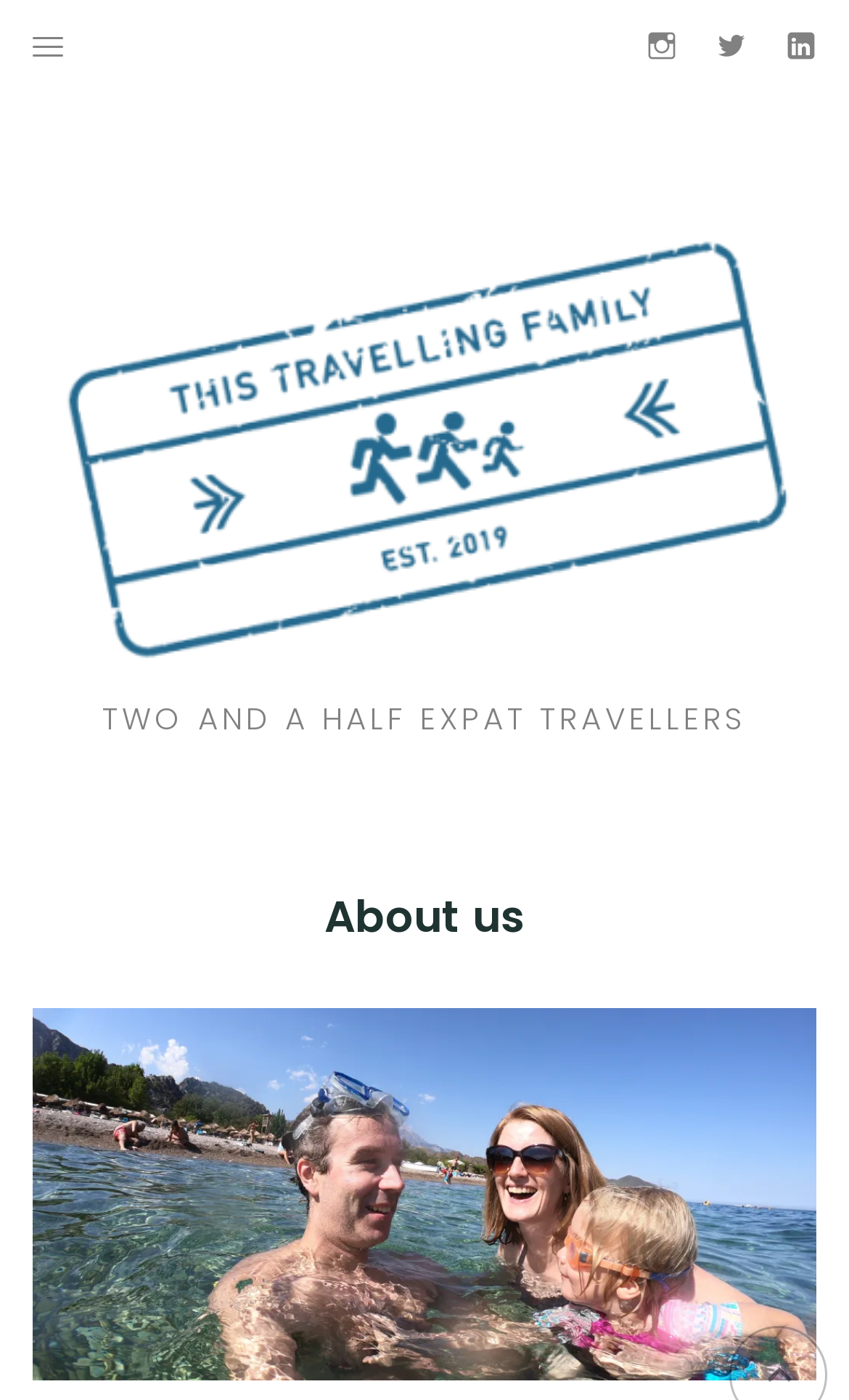Using the description: "About us", determine the UI element's bounding box coordinates. Ensure the coordinates are in the format of four float numbers between 0 and 1, i.e., [left, top, right, bottom].

[0.051, 0.135, 0.223, 0.162]